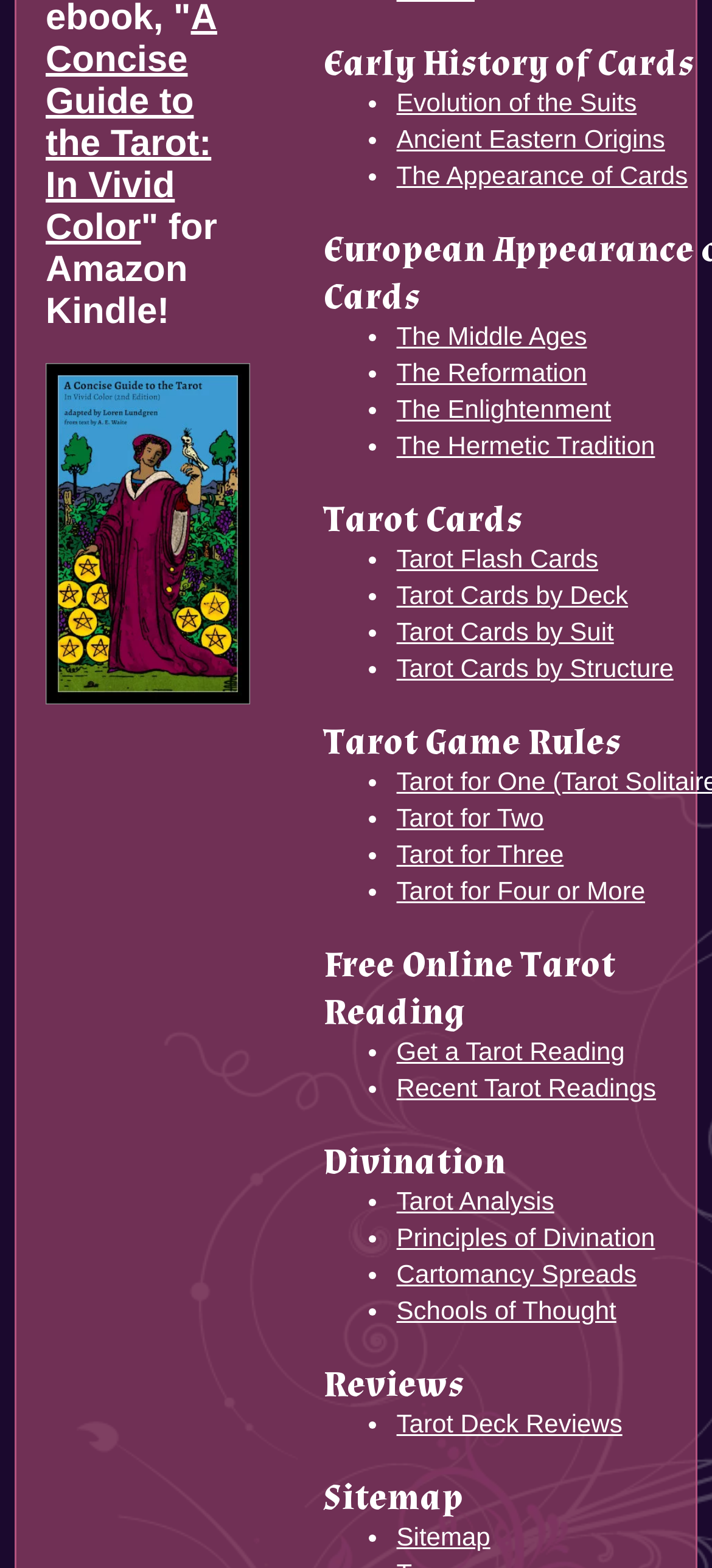By analyzing the image, answer the following question with a detailed response: What is the title of the book?

The title of the book is obtained from the image element with OCR text 'A Concise Guide to the Tarot' located at [0.064, 0.232, 0.352, 0.45].